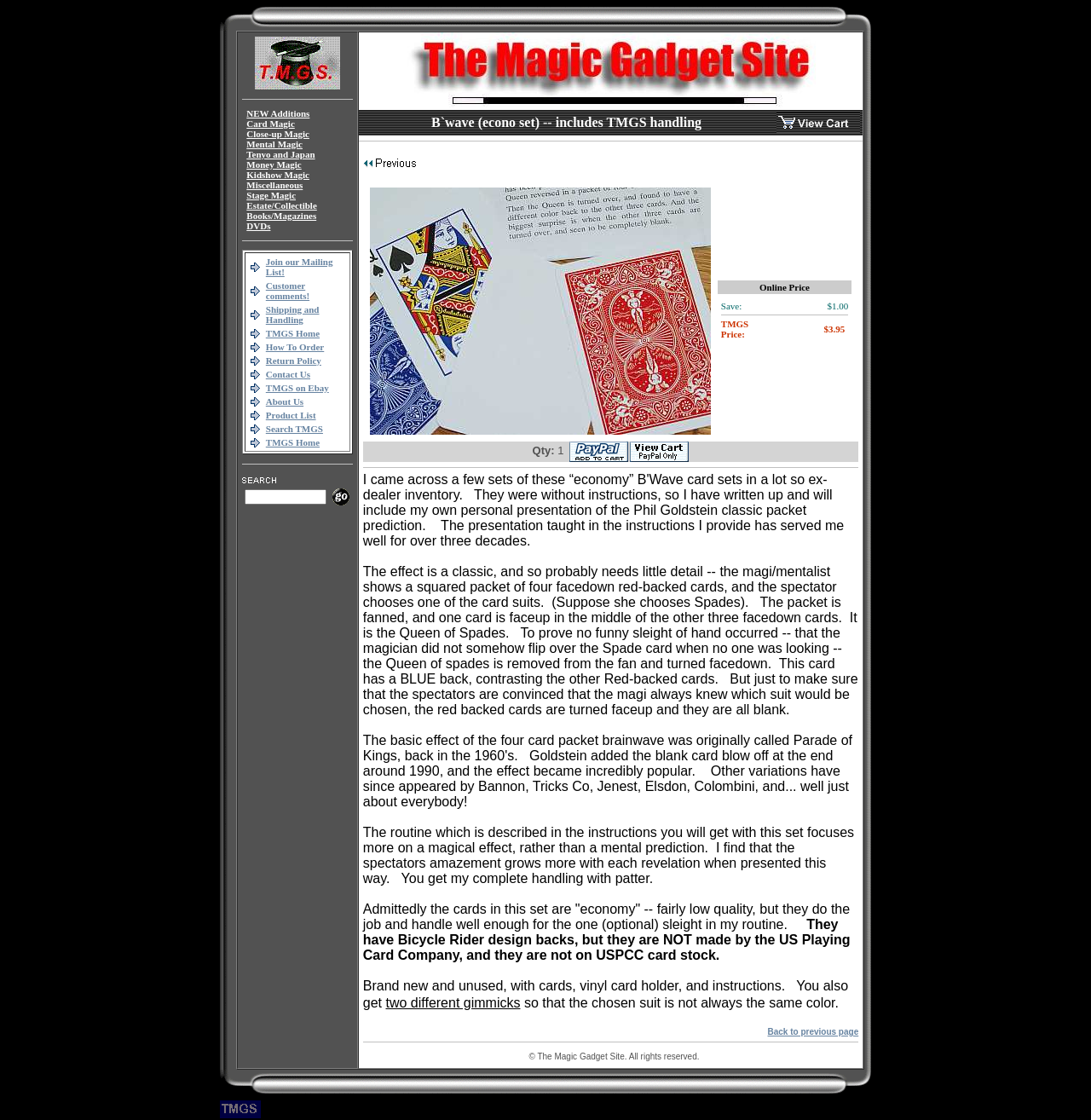Give a detailed account of the webpage, highlighting key information.

The webpage is titled "B'wave (econo set) -- includes TMGS handling - The Magic Gadget Site". At the top, there is a layout table that spans almost the entire width of the page, with a small gap on the left side. Within this table, there are several rows and cells that contain various elements.

In the top-left corner, there is an image. Below it, there is a row of cells containing several small images, including "spac.gif" and "rigthbgtop.gif", which are likely decorative elements. To the right of these images, there is a table with several rows, each containing a cell with a link to a different category of magic products, such as "NEW Additions", "Card Magic", and "Close-up Magic". These links are separated by small gaps.

Below this table, there is a separator line, followed by another table with several rows. The first row contains a cell with a link to "Join our Mailing List!", and the second row contains a cell with a link to "Customer comments!". The third row contains a cell with a link to "Shipping and Handling", and the fourth row contains a cell with a link to "TMGS Home".

To the right of these tables, there is a column of small images, including "spac.gif" and "rigthbg.gif", which are likely decorative elements. Below these images, there is a table with several rows, each containing a cell with a link to a different page, such as "How To Order", "Return Policy", and "Contact Us".

Overall, the webpage appears to be a catalog or storefront for a magic shop, with links to various categories of products and pages with information about the shop.